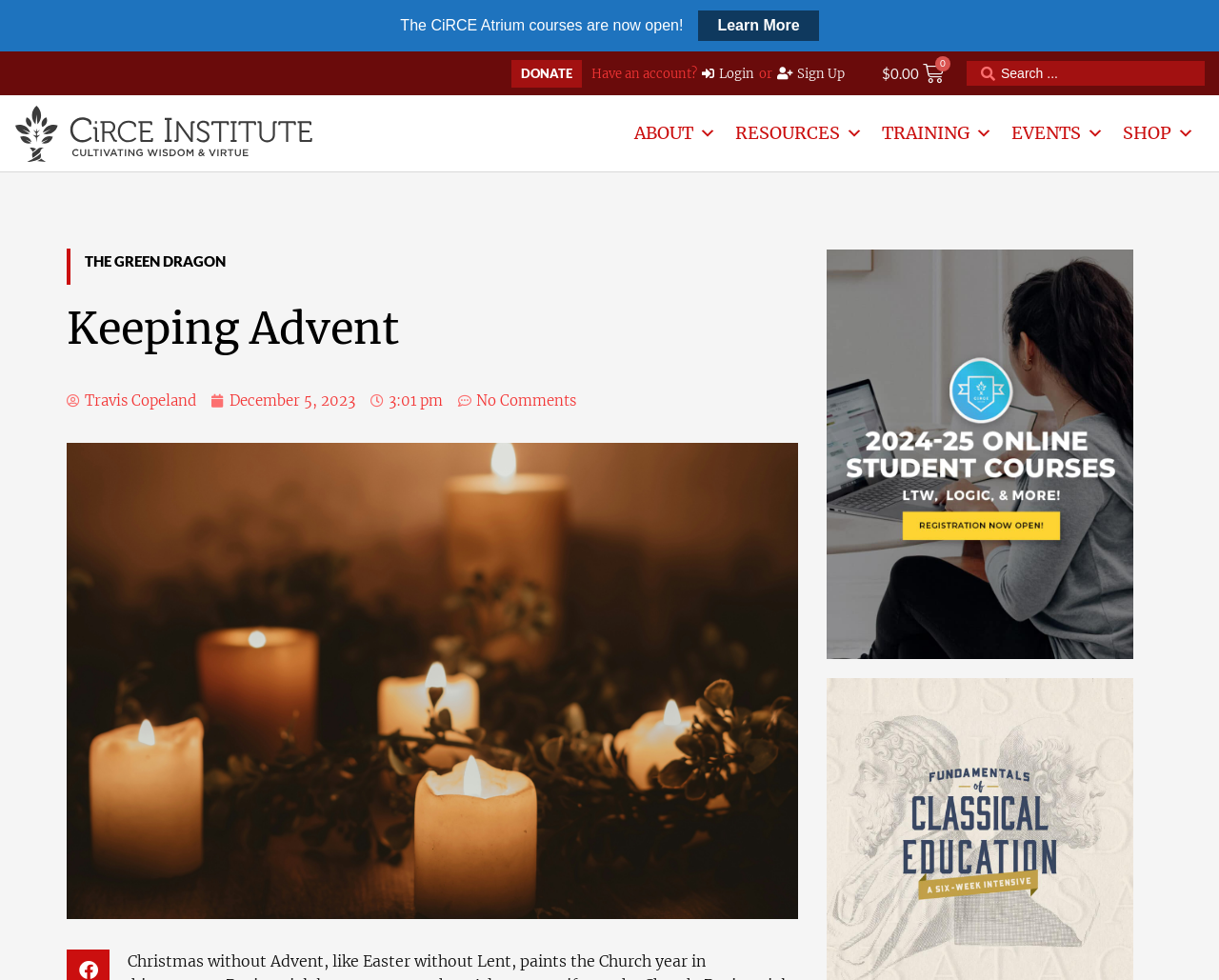Please answer the following question using a single word or phrase: 
How many links are there in the top navigation menu?

5